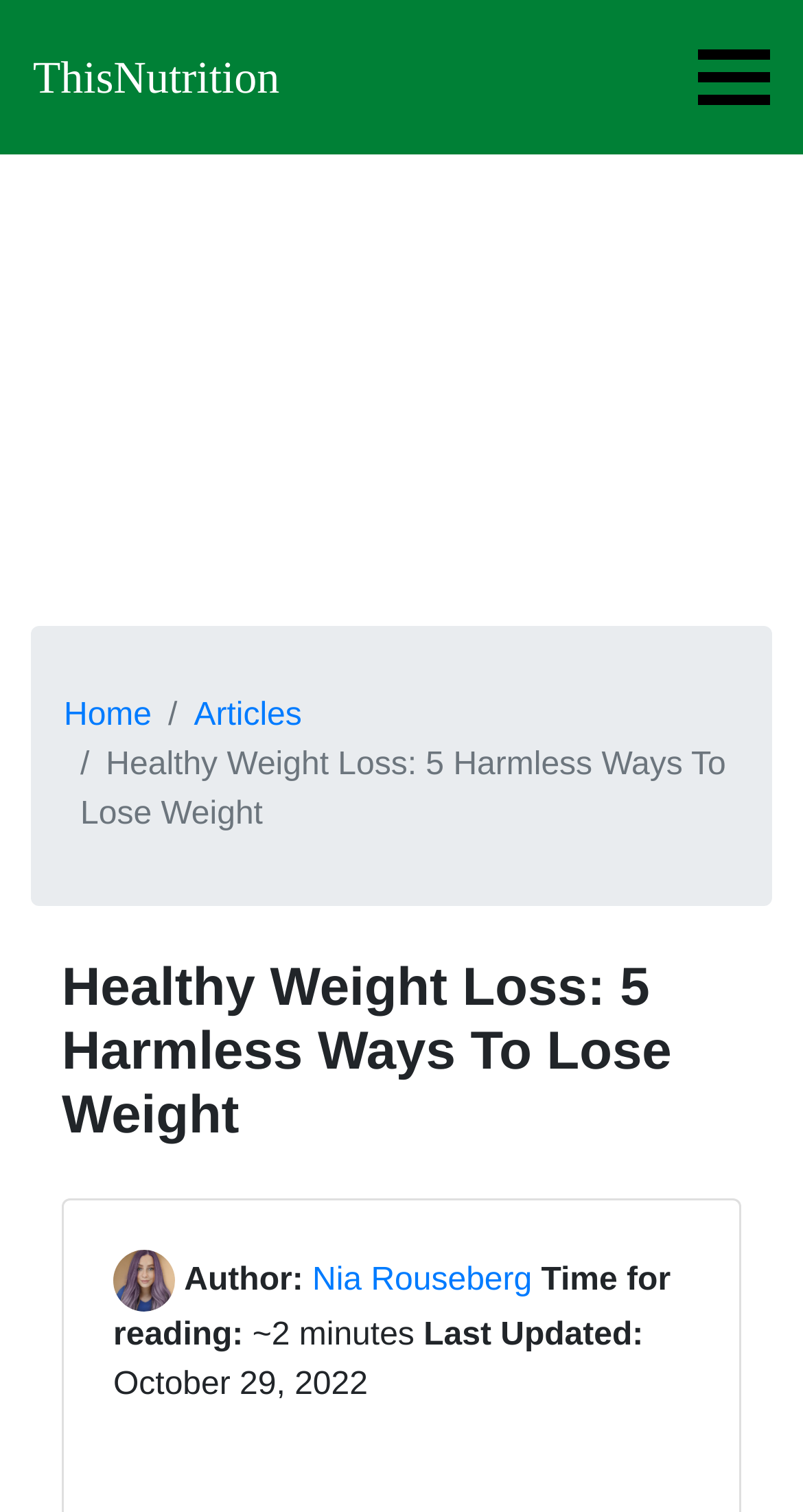Given the description "Nia Rouseberg", determine the bounding box of the corresponding UI element.

[0.389, 0.834, 0.663, 0.858]